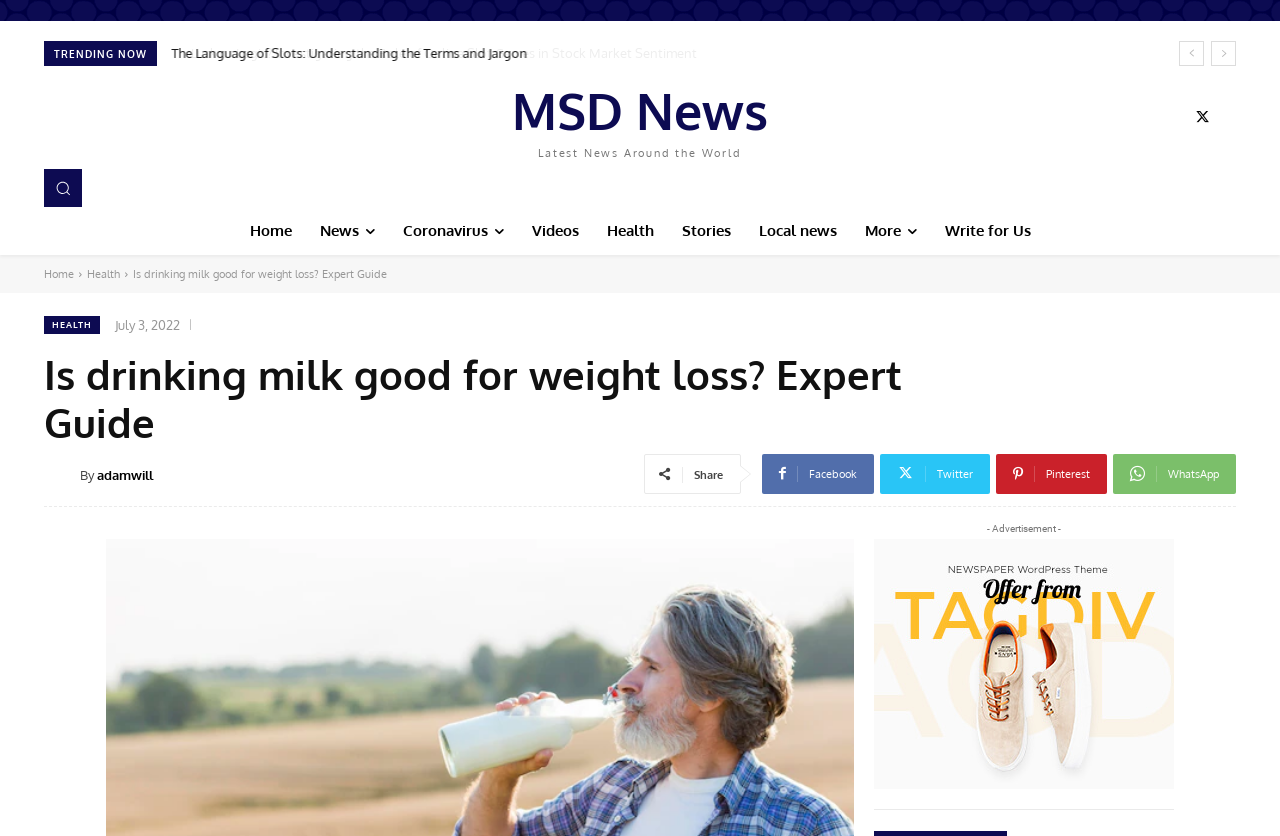Describe the webpage meticulously, covering all significant aspects.

The webpage appears to be a news article or blog post with the title "Is drinking milk good for weight loss? Expert Guide". At the top of the page, there is a section labeled "TRENDING NOW" with several links to other articles, including "The Language of Slots: Understanding the Terms and Jargon" and "Exploring Phoenix: A Guide to the Best Hotels in the US". 

Below this section, there are navigation links to move to the previous or next page, as well as a link to "MSD News Latest News Around the World". On the top right corner, there is a search button with a magnifying glass icon, accompanied by a link to the homepage and several other categories, including "News", "Coronavirus", "Videos", "Health", "Stories", "Local news", and "More".

The main content of the page starts with a heading that repeats the title of the article, followed by the author's name, "adamwill", and a timestamp indicating that the article was published on July 3, 2022. The article's content is not explicitly described, but it appears to be a health-related topic, given the title and the presence of a "HEALTH" category link above the article.

On the right side of the article, there is a section with social media links to share the article on Facebook, Twitter, Pinterest, and WhatsApp. Below this section, there is an advertisement with an image.